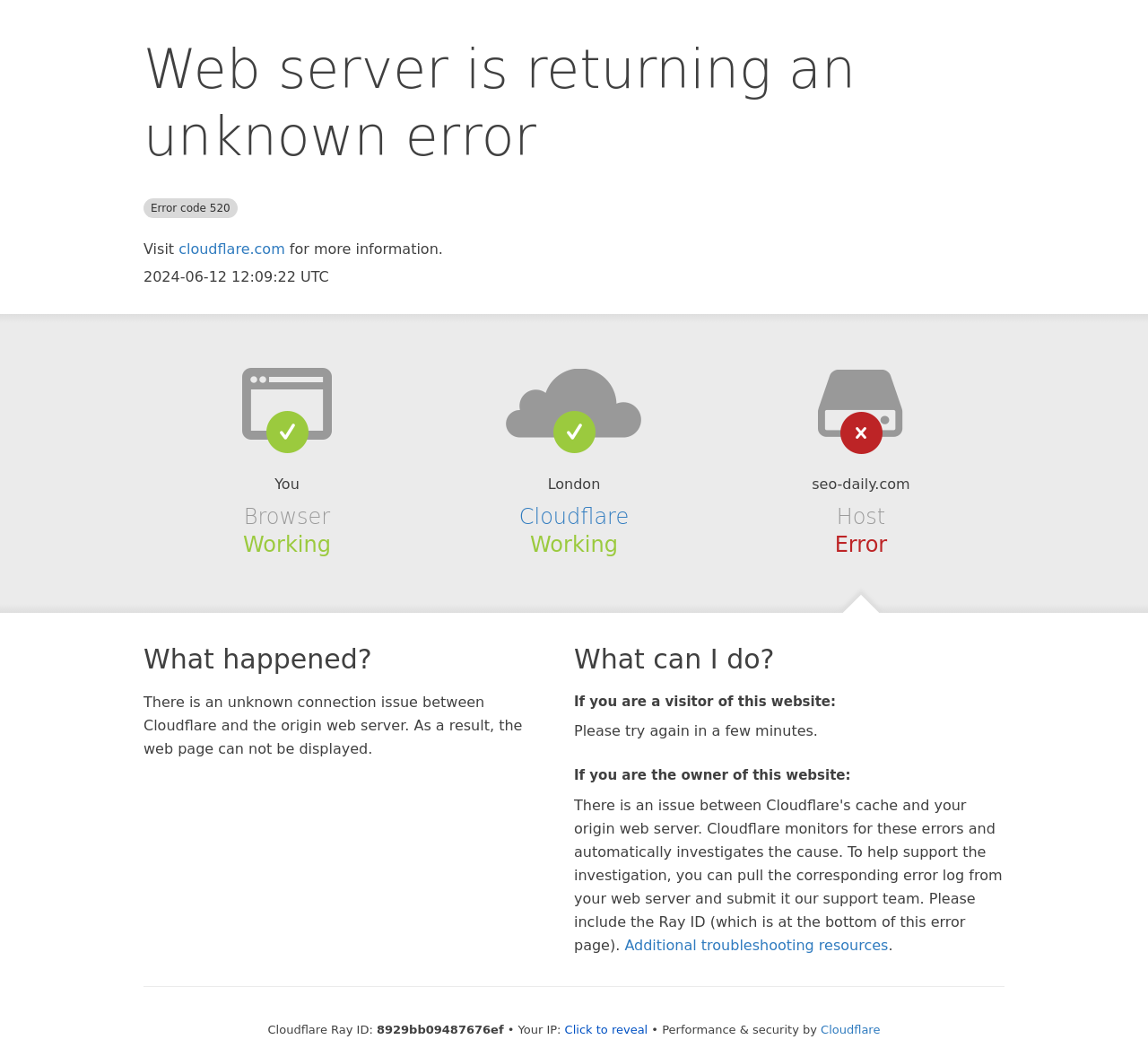Using the description "cloudflare.com", predict the bounding box of the relevant HTML element.

[0.156, 0.227, 0.248, 0.243]